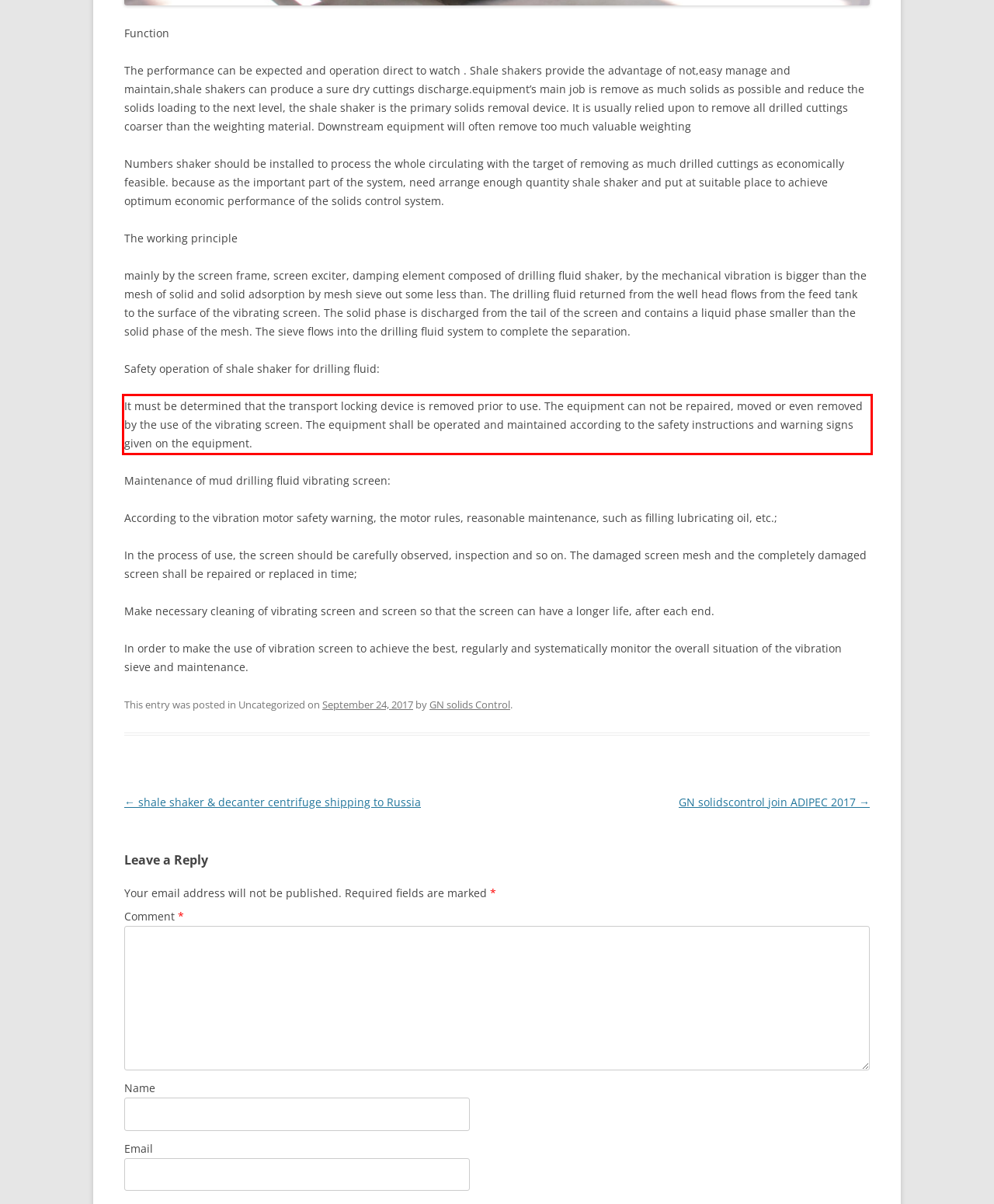Using OCR, extract the text content found within the red bounding box in the given webpage screenshot.

It must be determined that the transport locking device is removed prior to use. The equipment can not be repaired, moved or even removed by the use of the vibrating screen. The equipment shall be operated and maintained according to the safety instructions and warning signs given on the equipment.